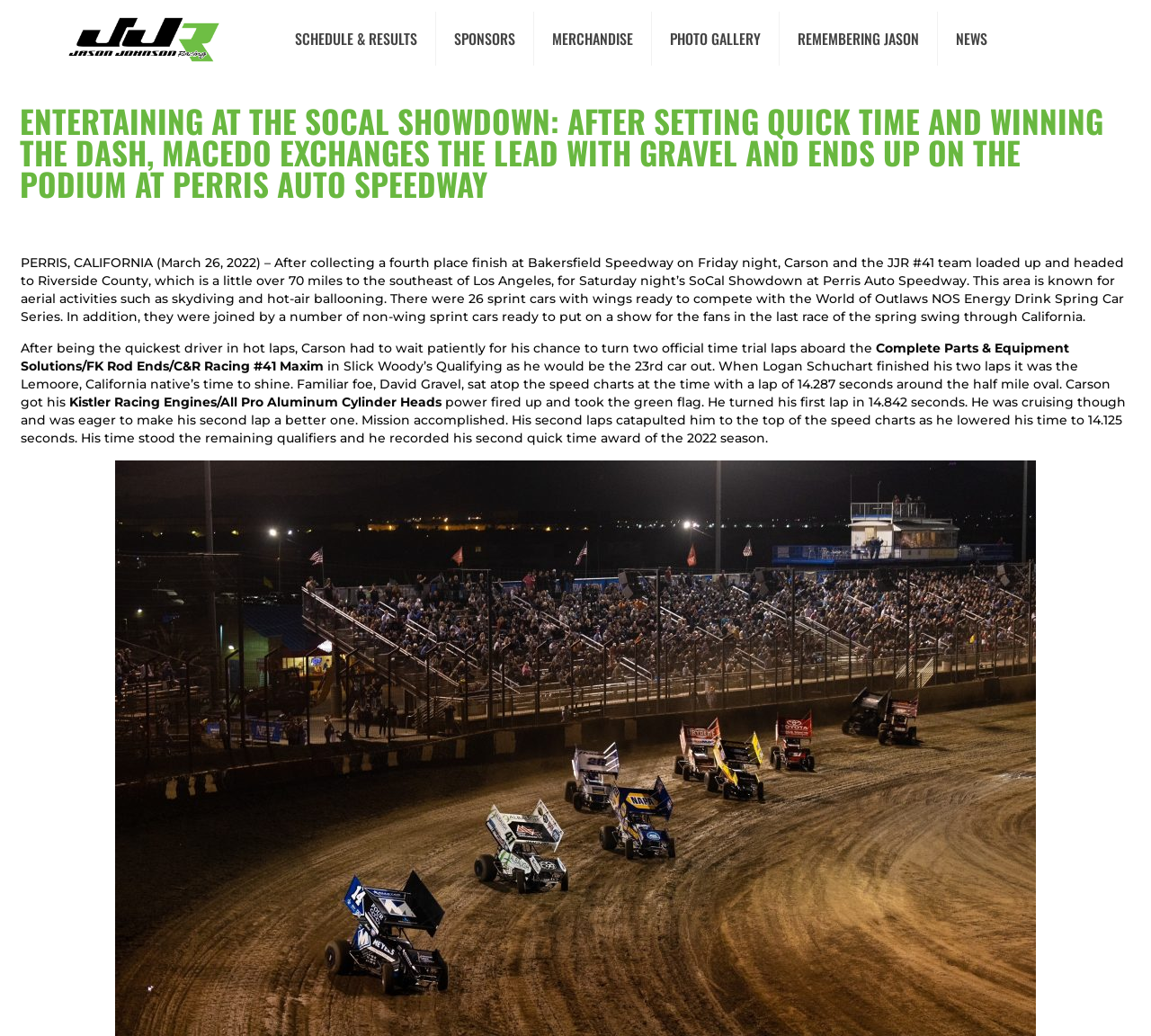Where did the SoCal Showdown take place?
Please answer the question with as much detail and depth as you can.

The location of the SoCal Showdown can be found in the article, which mentions 'Perris Auto Speedway' as the venue where Carson and the JJR #41 team competed.